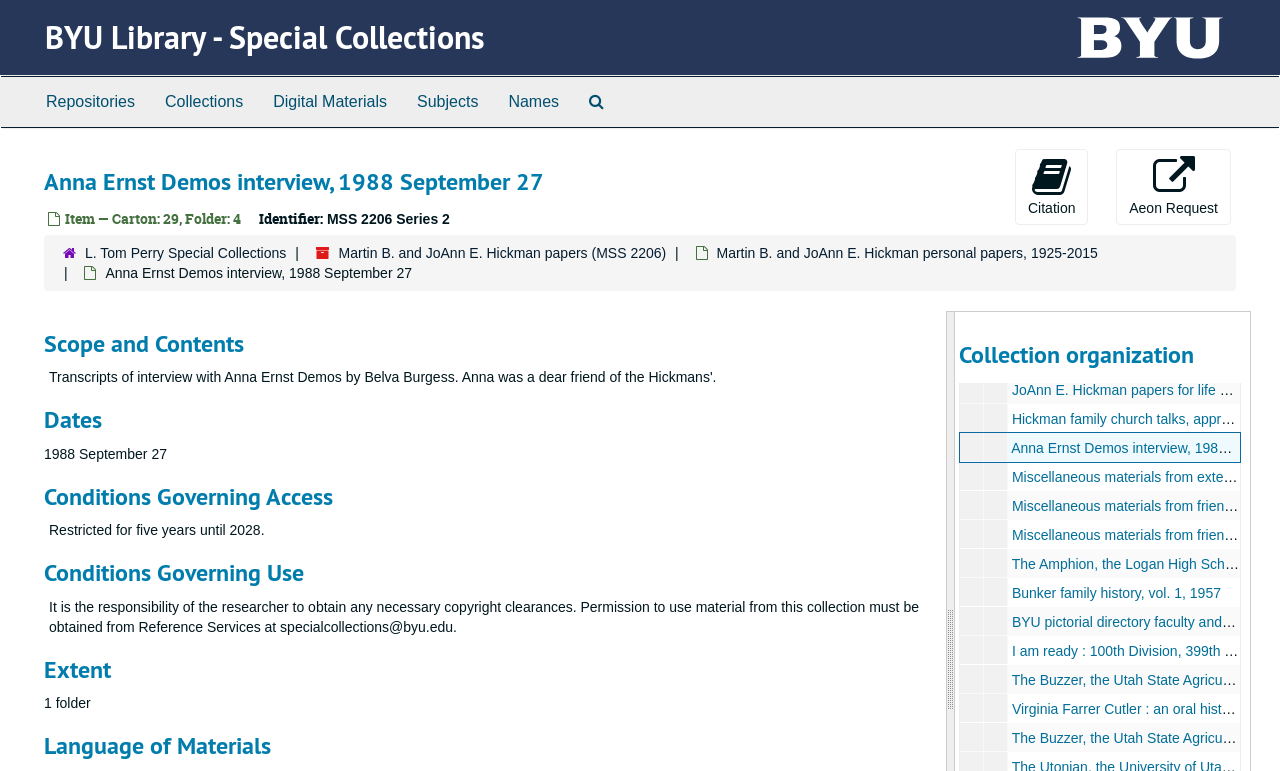Specify the bounding box coordinates for the region that must be clicked to perform the given instruction: "Click on the 'Aeon Request' button".

[0.872, 0.193, 0.962, 0.292]